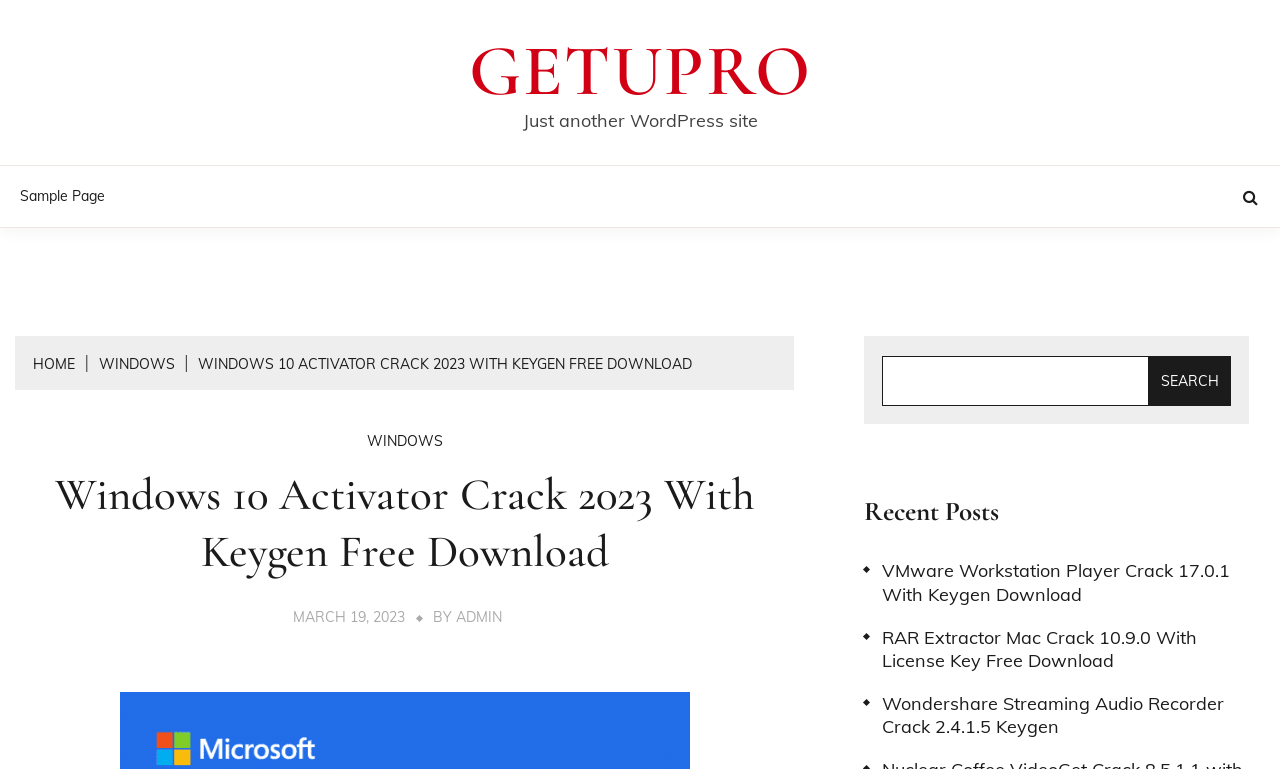Could you locate the bounding box coordinates for the section that should be clicked to accomplish this task: "Search for something".

[0.898, 0.463, 0.962, 0.528]